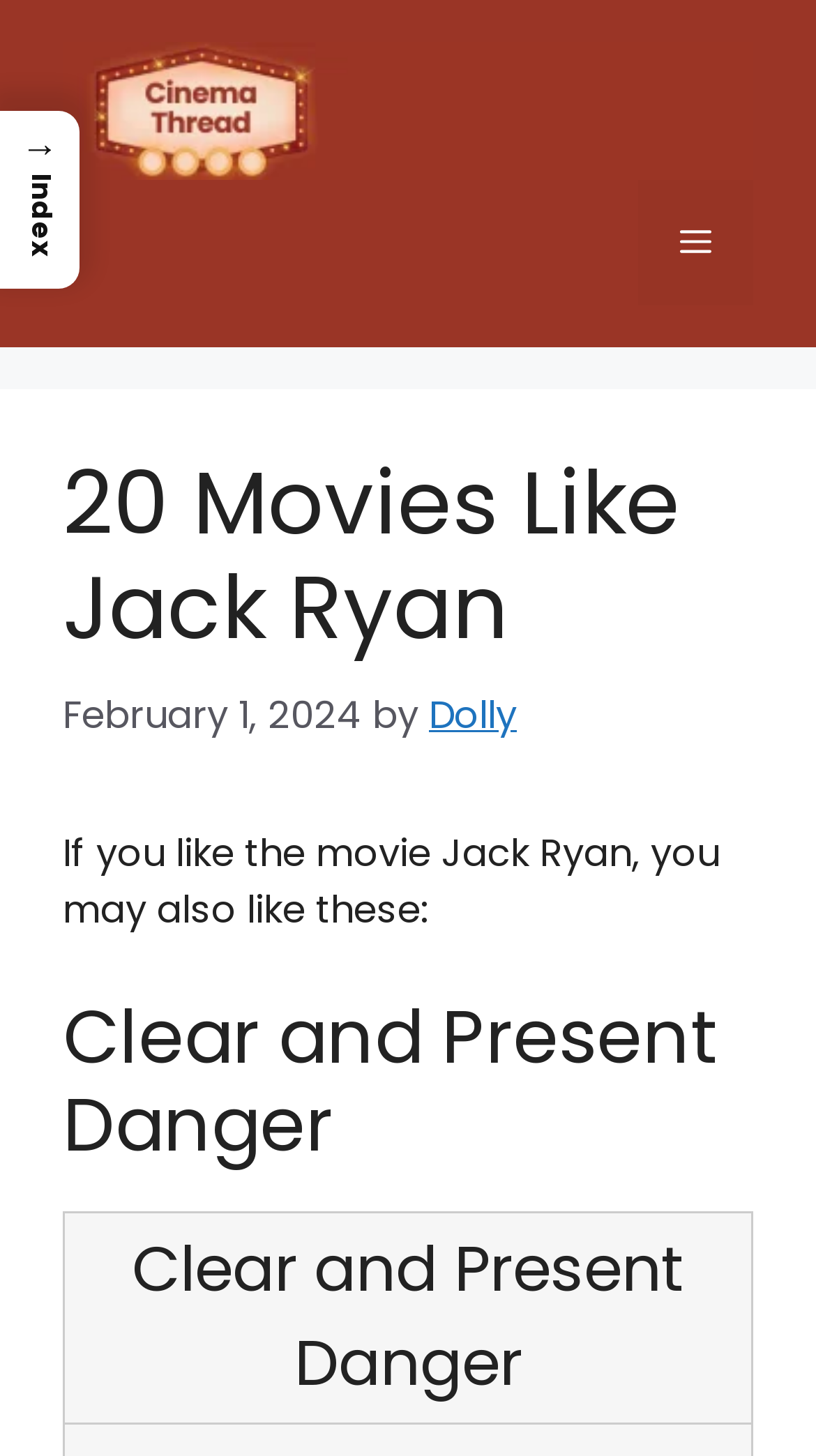Please provide a one-word or phrase answer to the question: 
What is the purpose of the button 'Menu'?

To toggle the navigation menu